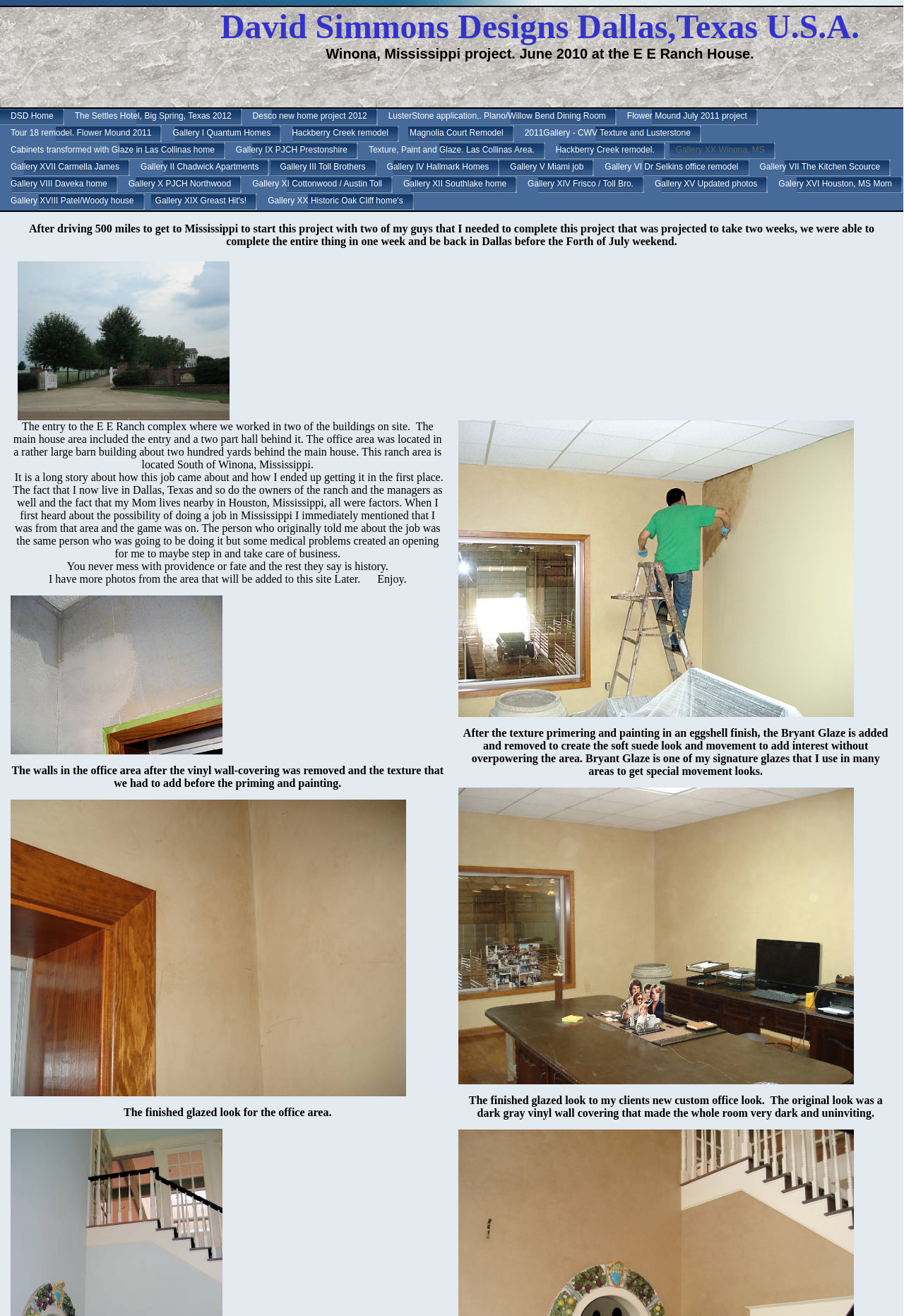Please identify the bounding box coordinates of the element's region that I should click in order to complete the following instruction: "Open the 'winonajob4.jpg' image". The bounding box coordinates consist of four float numbers between 0 and 1, i.e., [left, top, right, bottom].

[0.02, 0.198, 0.254, 0.319]